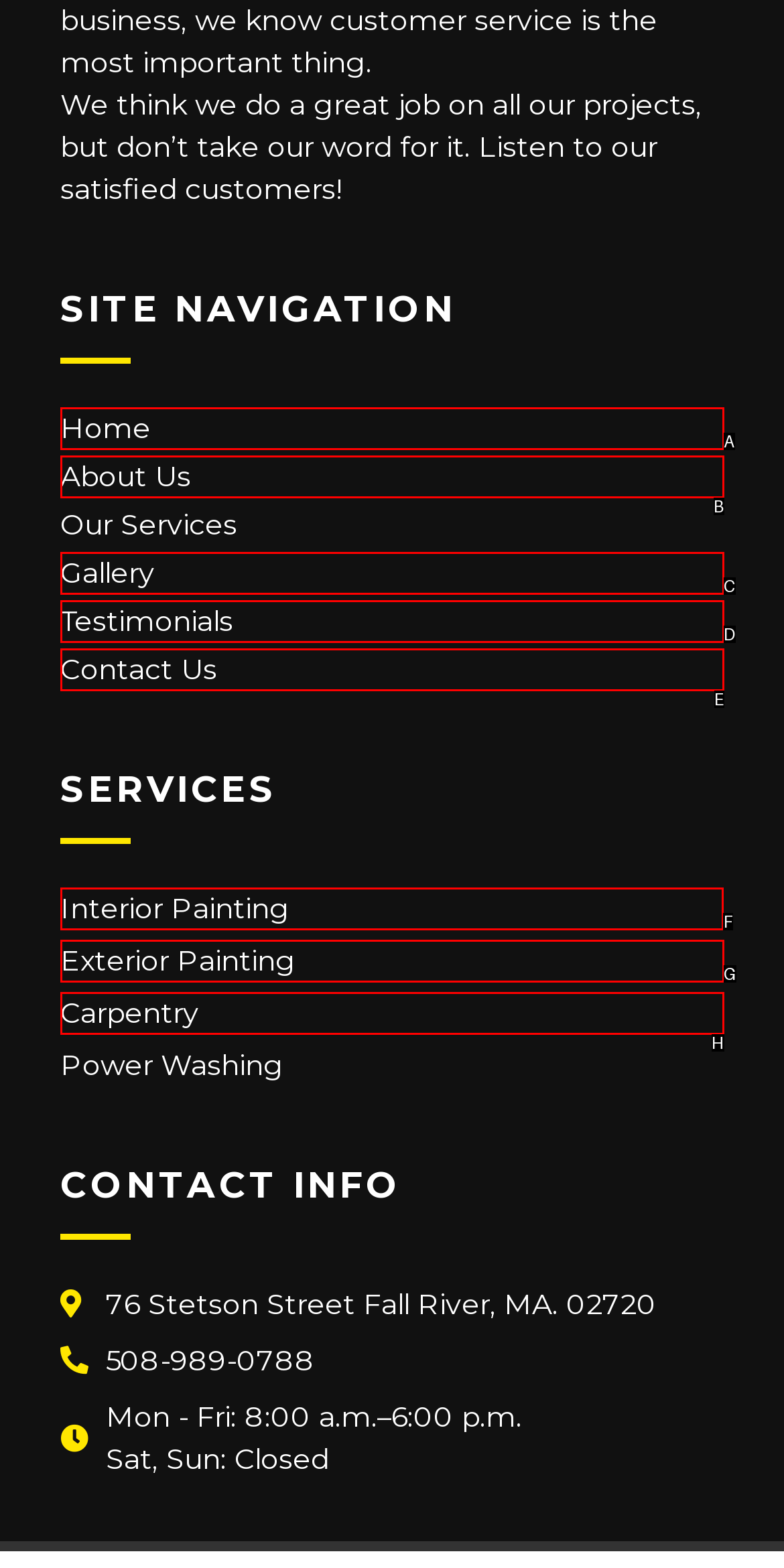Choose the letter of the option that needs to be clicked to perform the task: learn about interior painting. Answer with the letter.

F